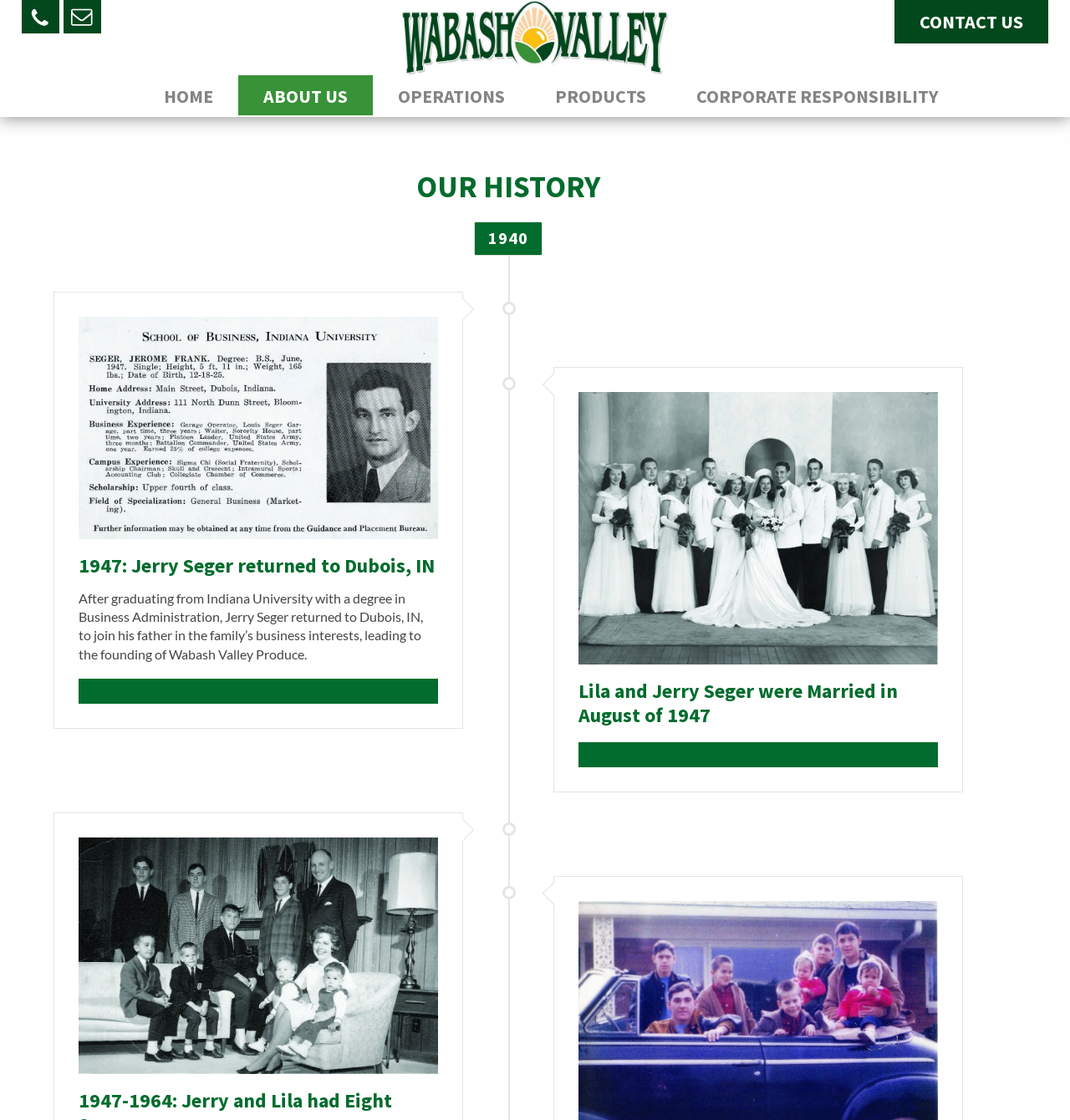For the following element description, predict the bounding box coordinates in the format (top-left x, top-left y, bottom-right x, bottom-right y). All values should be floating point numbers between 0 and 1. Description: aria-label="Call"

[0.059, 0.0, 0.094, 0.03]